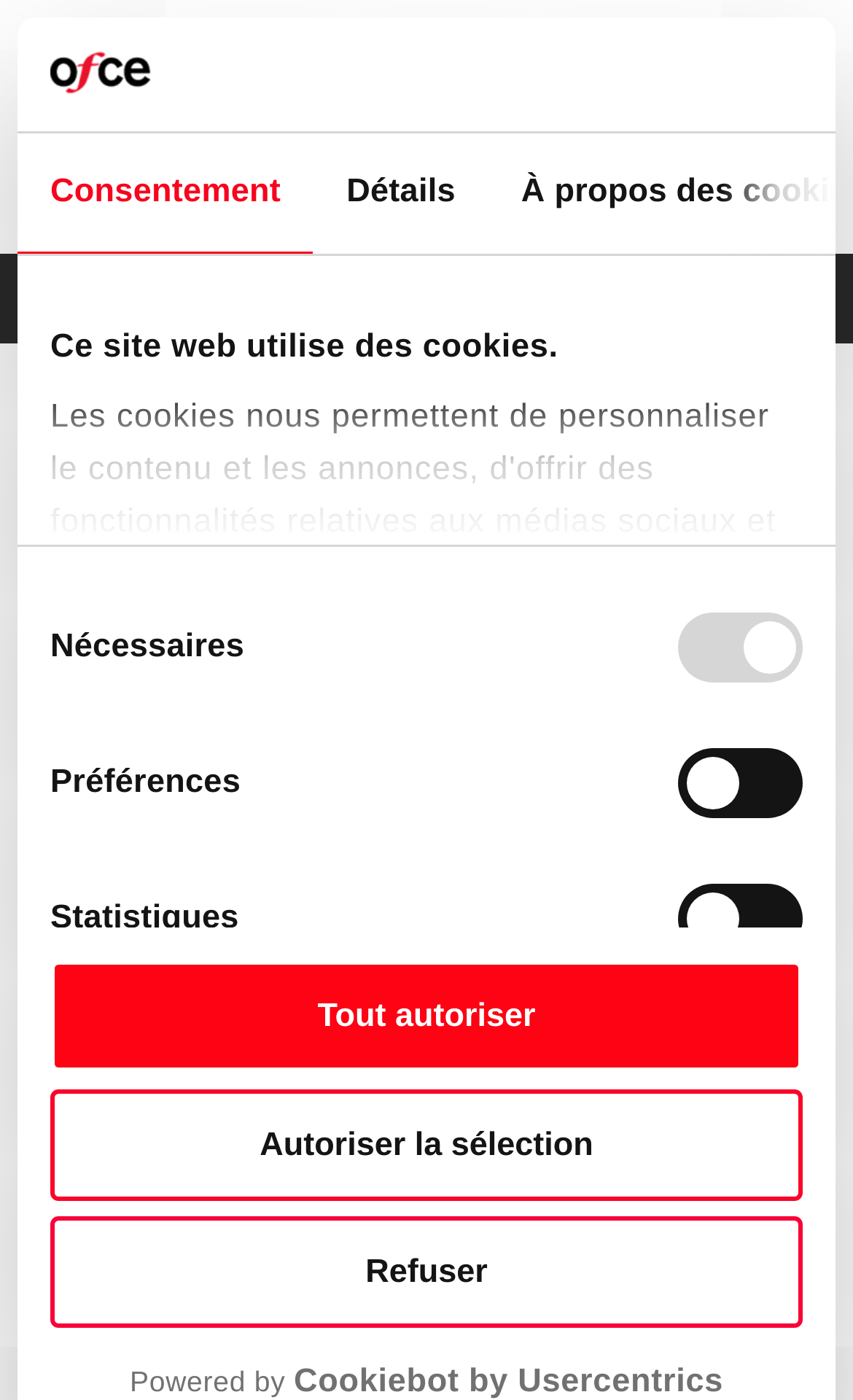Determine the bounding box coordinates of the clickable area required to perform the following instruction: "Read the article by Christophe Blot". The coordinates should be represented as four float numbers between 0 and 1: [left, top, right, bottom].

[0.105, 0.555, 0.387, 0.585]